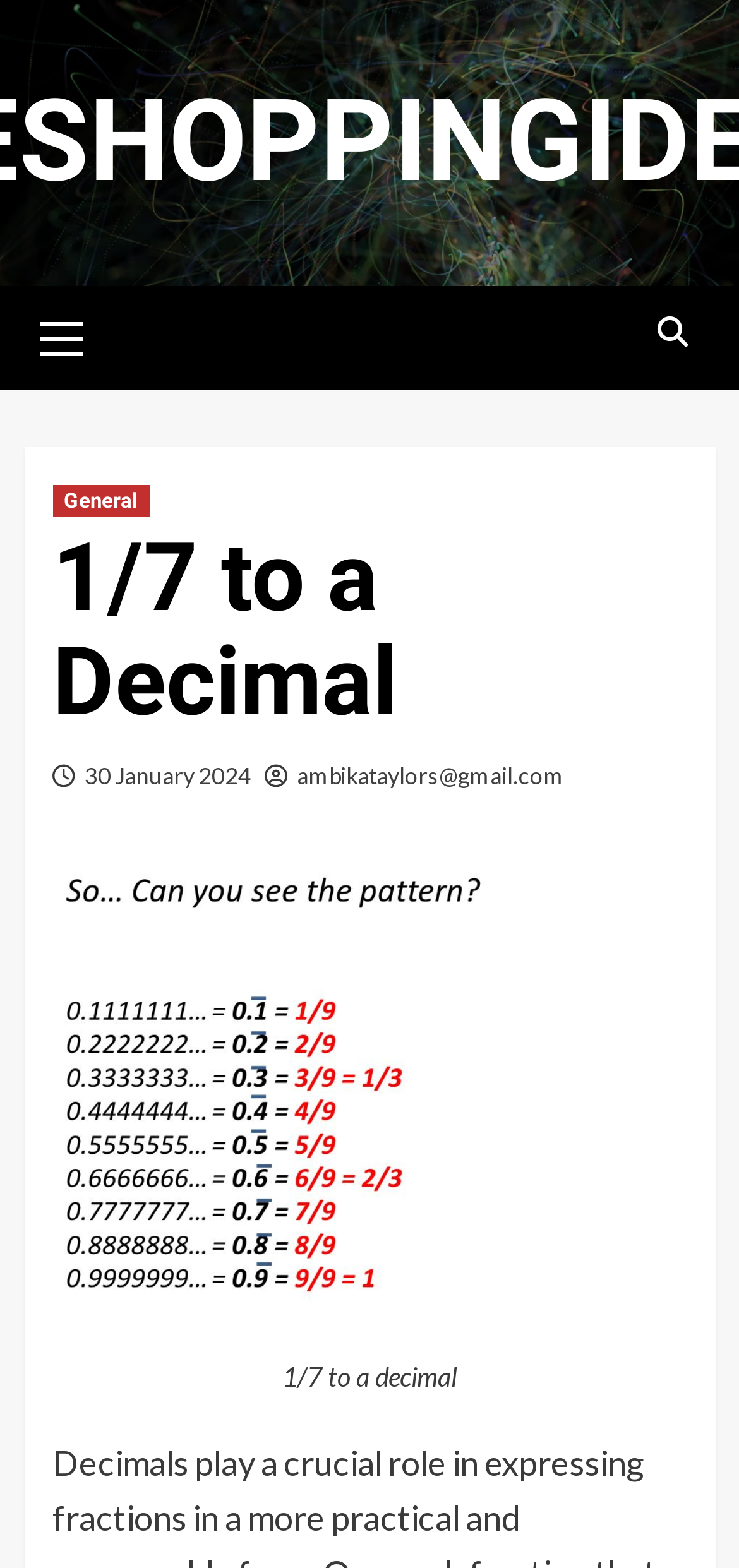What is the decimal representation of?
Refer to the image and offer an in-depth and detailed answer to the question.

I found the decimal representation by looking at the StaticText element with the text '1/7 to a decimal' which is located at the bottom of the page.